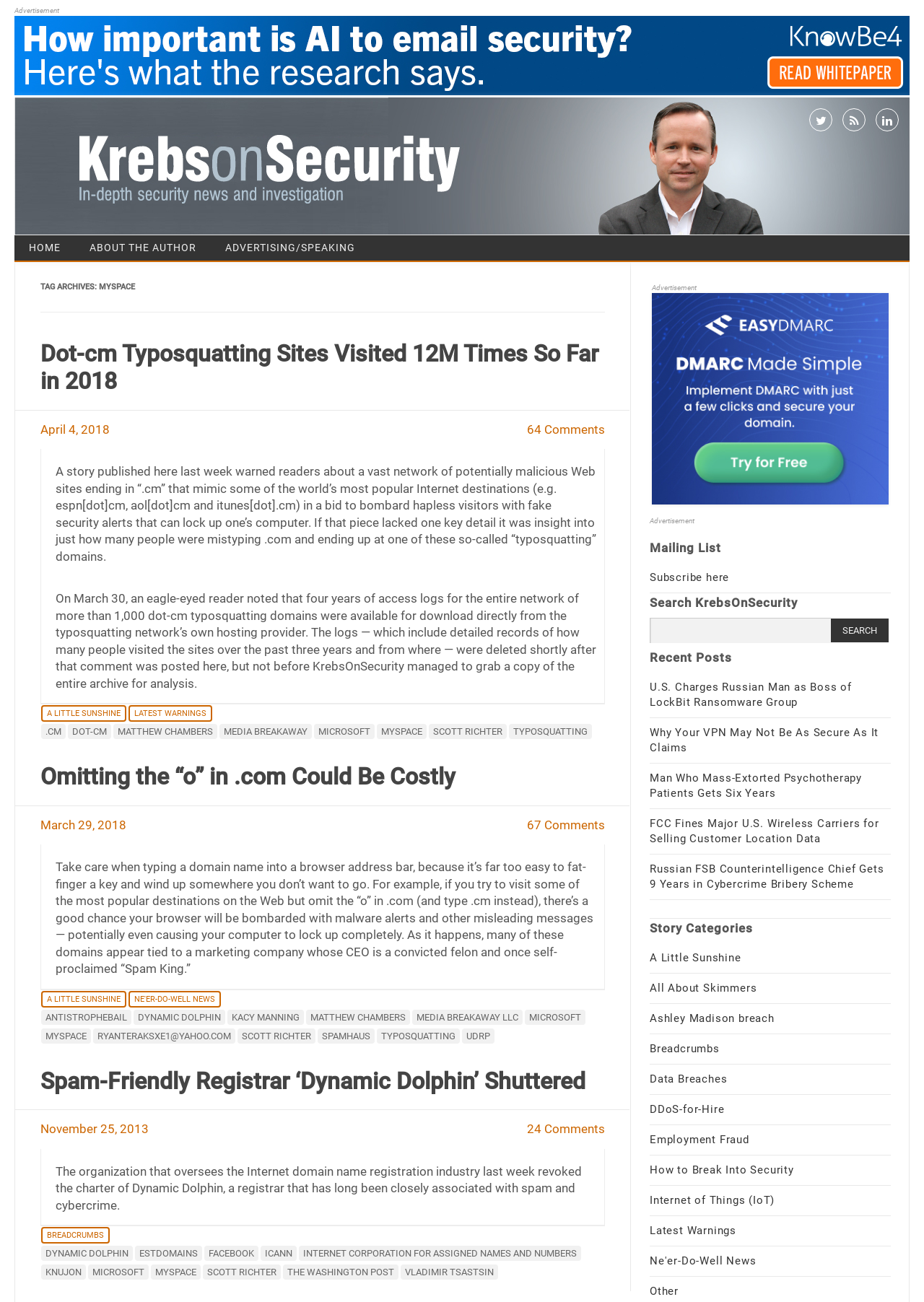Ascertain the bounding box coordinates for the UI element detailed here: "parent_node: Search for: name="s"". The coordinates should be provided as [left, top, right, bottom] with each value being a float between 0 and 1.

[0.703, 0.474, 0.899, 0.494]